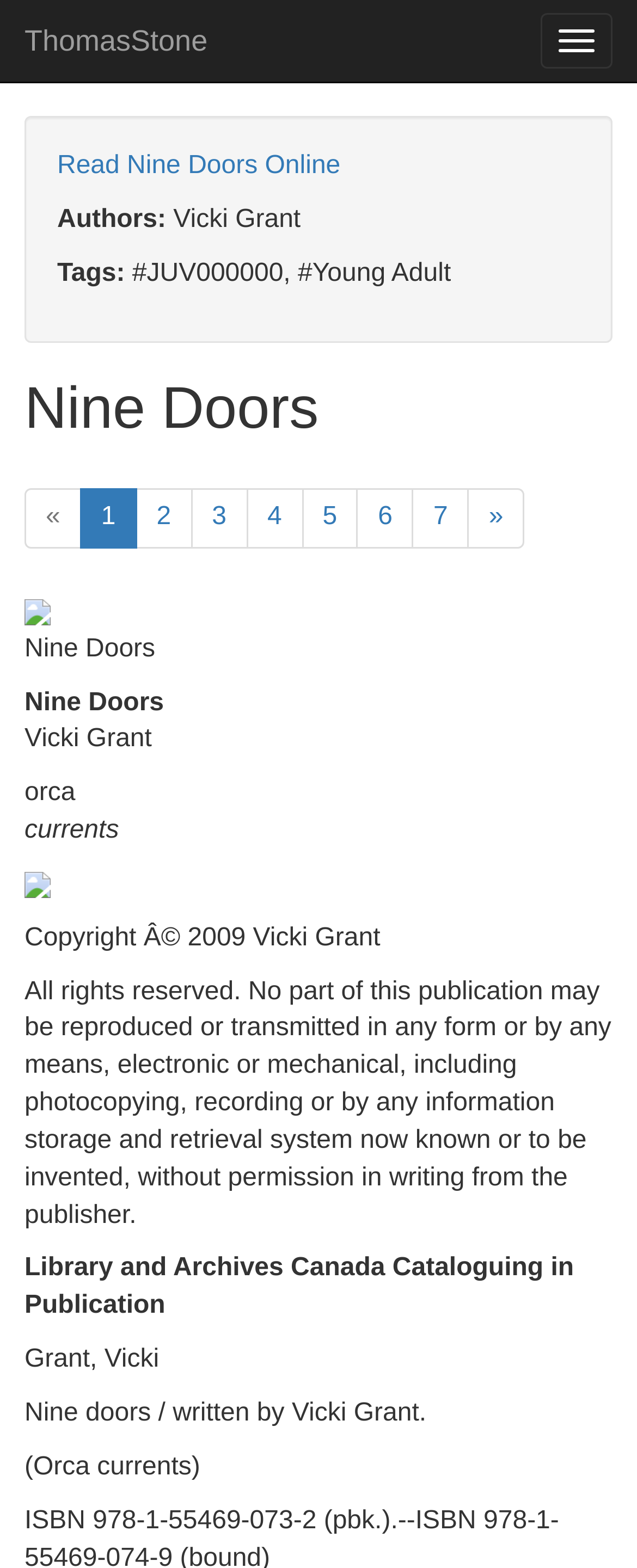Can you provide the bounding box coordinates for the element that should be clicked to implement the instruction: "View the article 'Questions to Play Freaky Numbers Game for Snapchat'"?

None